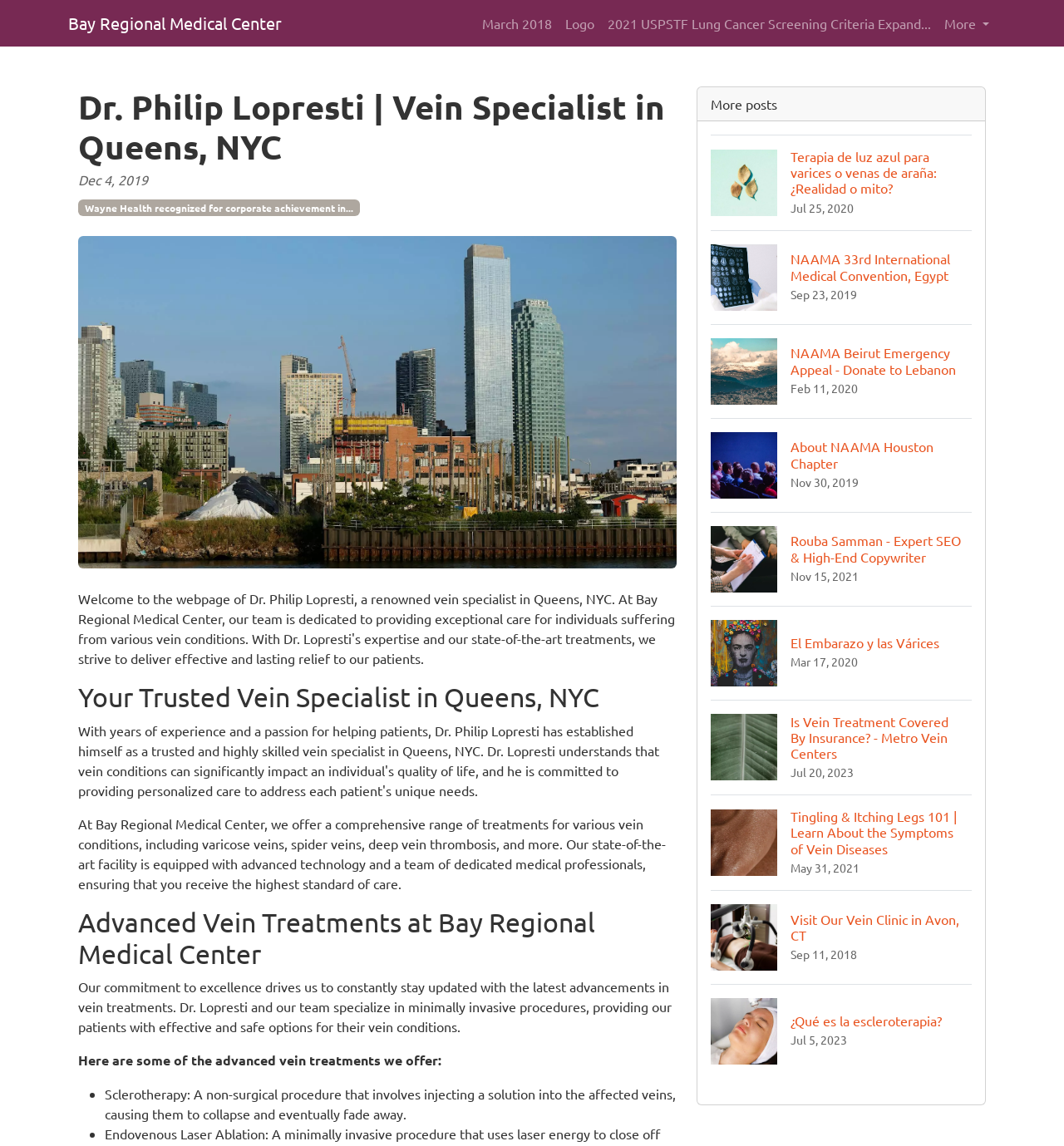Please identify the bounding box coordinates of the area I need to click to accomplish the following instruction: "Learn about advanced vein treatments".

[0.073, 0.791, 0.636, 0.847]